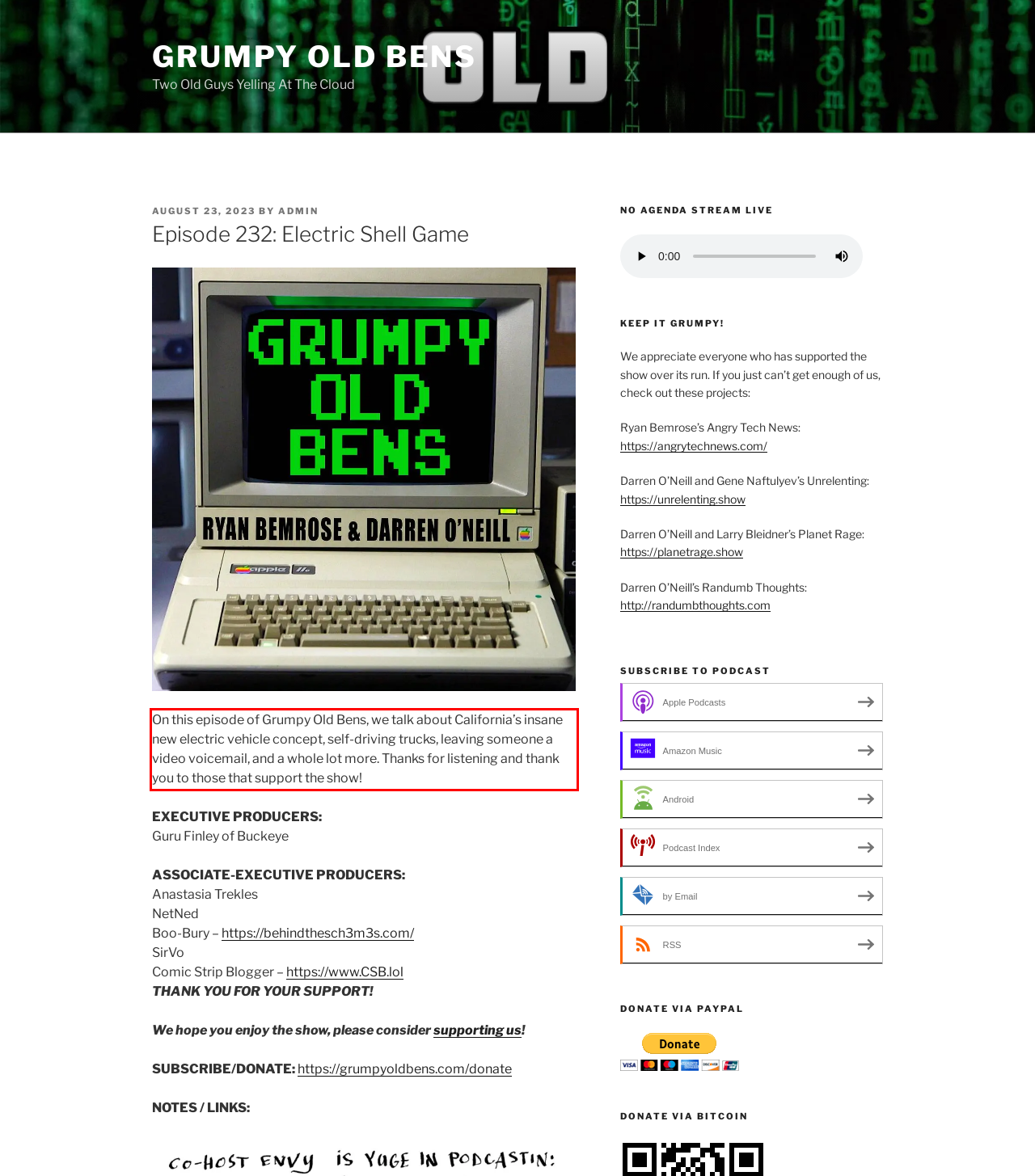From the screenshot of the webpage, locate the red bounding box and extract the text contained within that area.

On this episode of Grumpy Old Bens, we talk about California’s insane new electric vehicle concept, self-driving trucks, leaving someone a video voicemail, and a whole lot more. Thanks for listening and thank you to those that support the show!